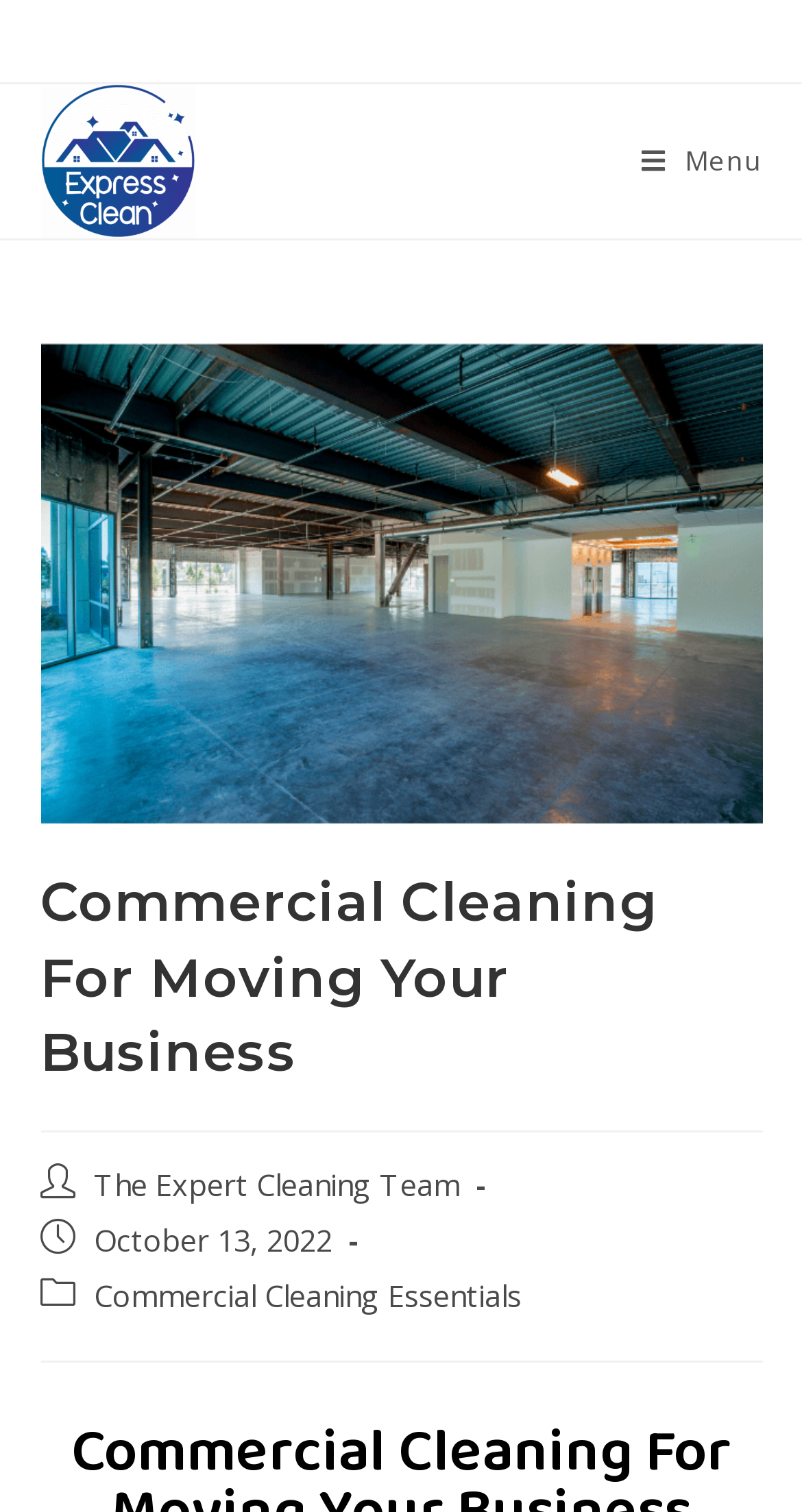Provide the bounding box coordinates for the UI element described in this sentence: "Menu Close". The coordinates should be four float values between 0 and 1, i.e., [left, top, right, bottom].

[0.8, 0.056, 0.95, 0.156]